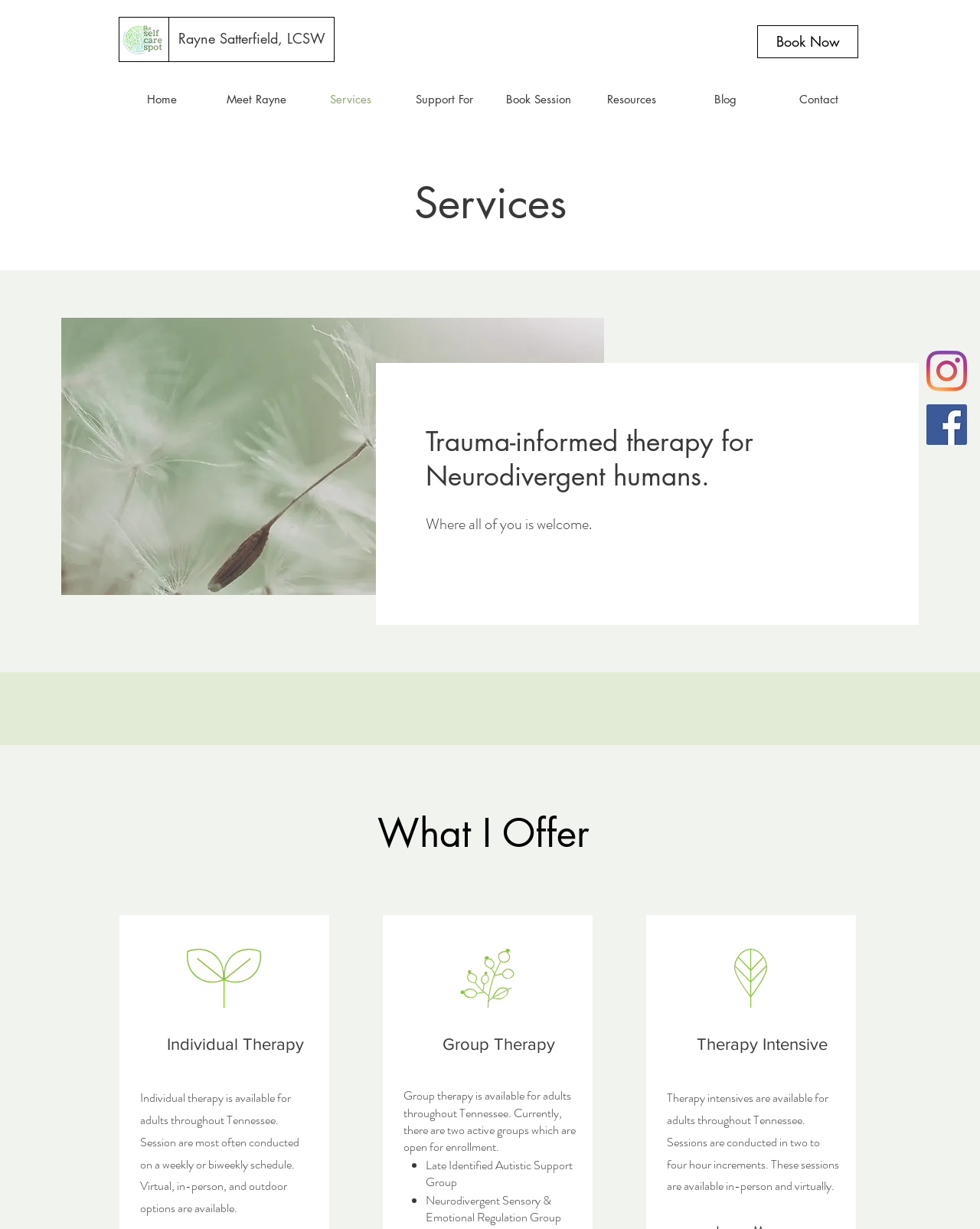Provide the bounding box coordinates, formatted as (top-left x, top-left y, bottom-right x, bottom-right y), with all values being floating point numbers between 0 and 1. Identify the bounding box of the UI element that matches the description: www.digitaldreamlabs.com

None